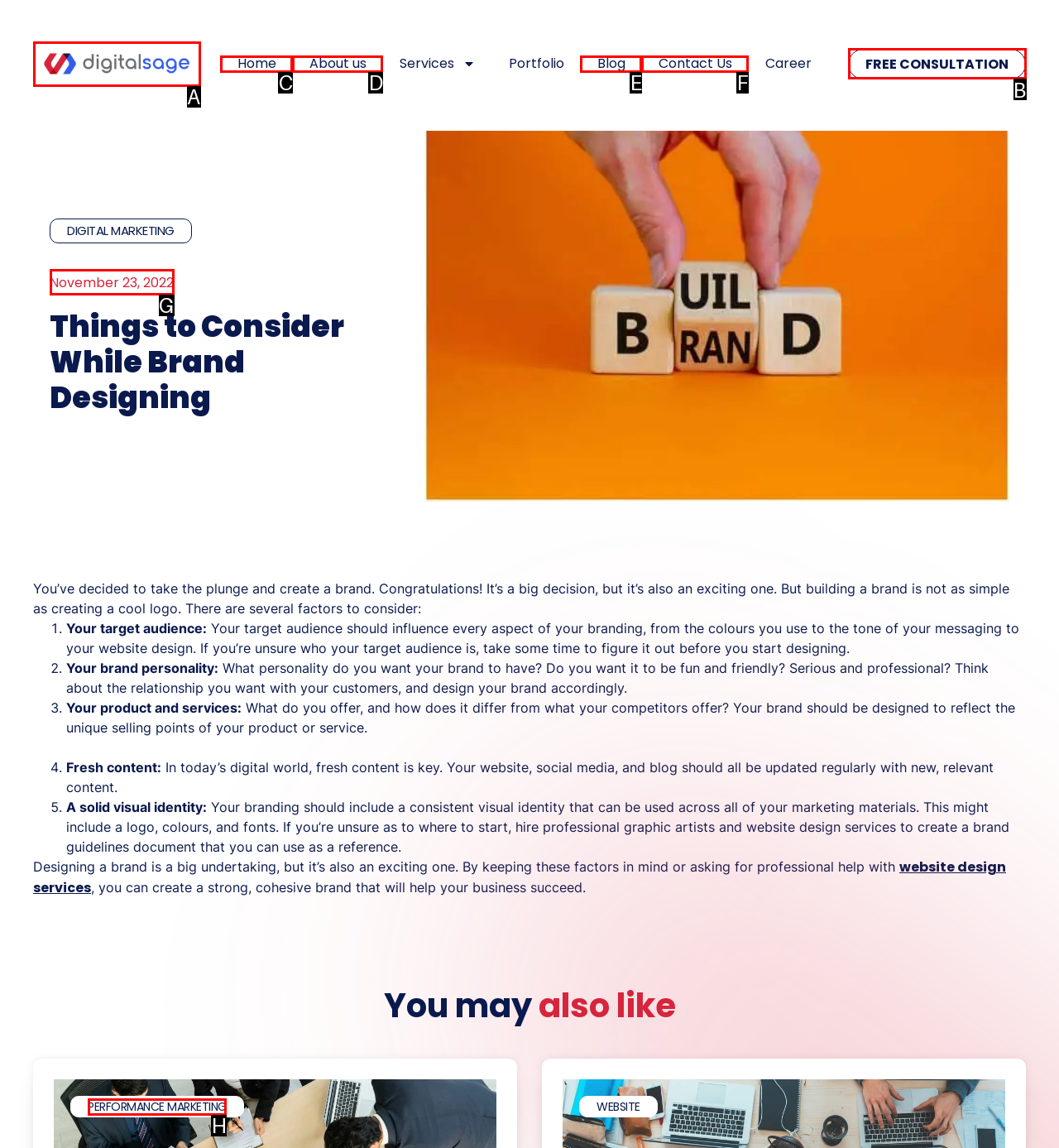What option should I click on to execute the task: Get a 'FREE CONSULTATION'? Give the letter from the available choices.

B